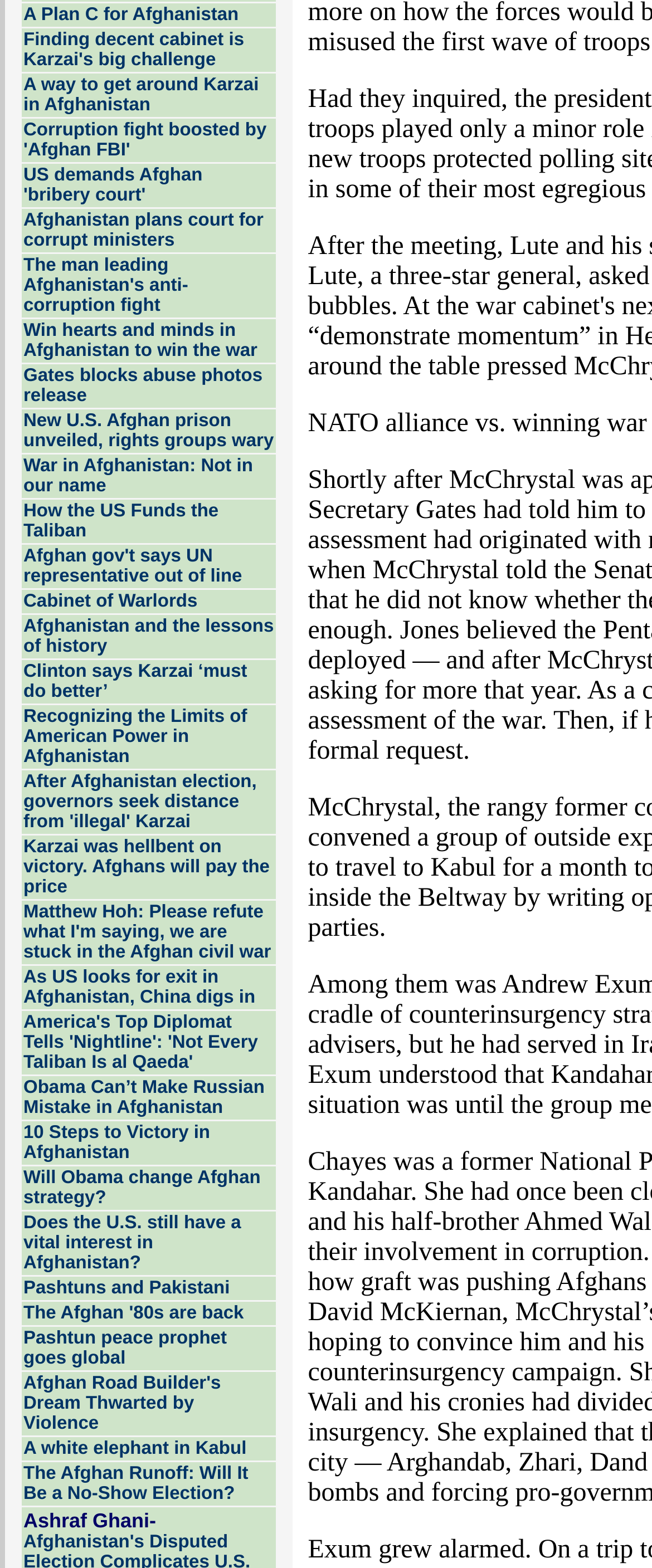Is the webpage about news related to Afghanistan?
Refer to the image and give a detailed answer to the question.

Based on the content of the webpage, it appears to be a news webpage focused on Afghanistan, with multiple articles discussing various topics related to the country.